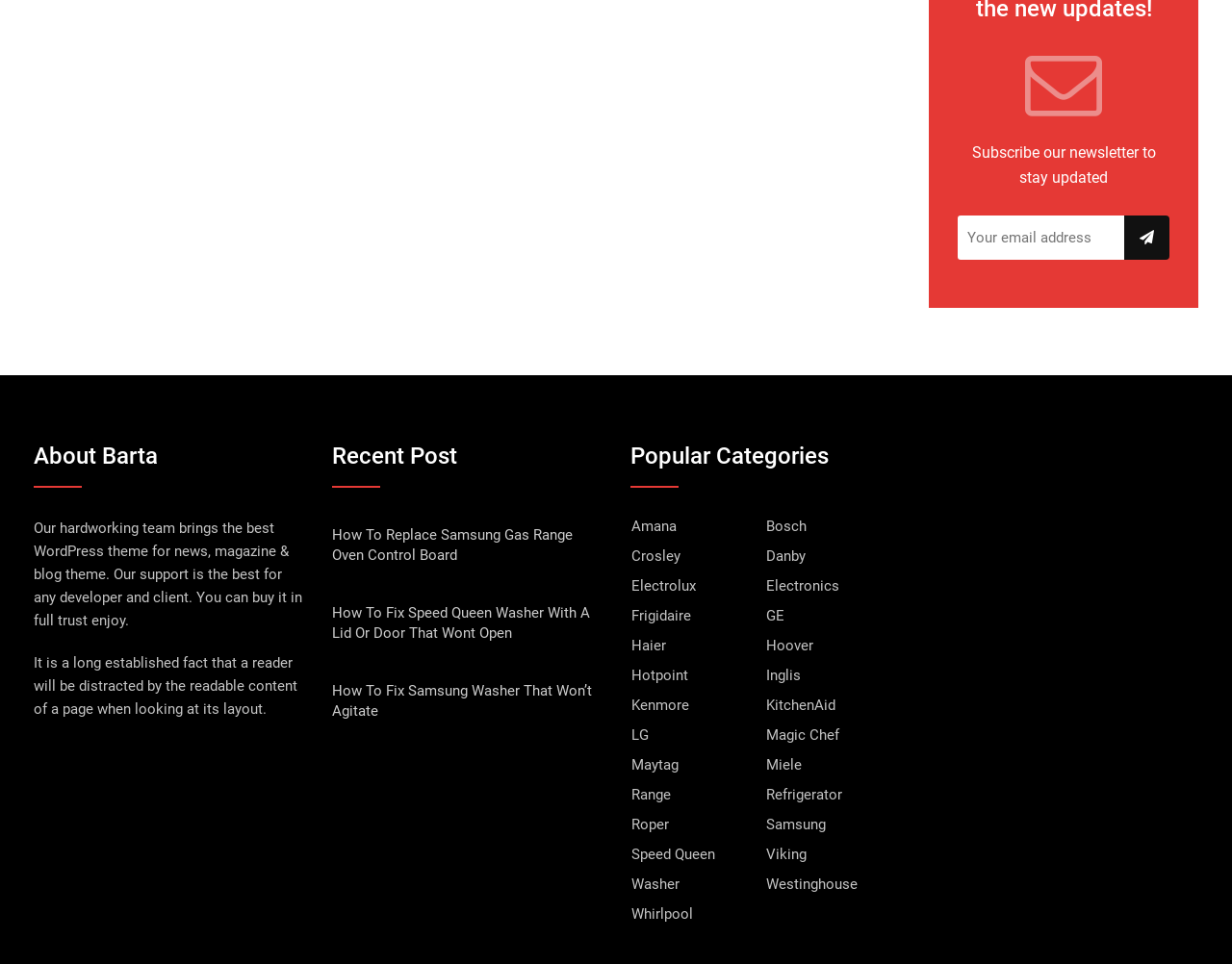Provide a brief response using a word or short phrase to this question:
What is the topic of the first recent post?

Samsung Gas Range Oven